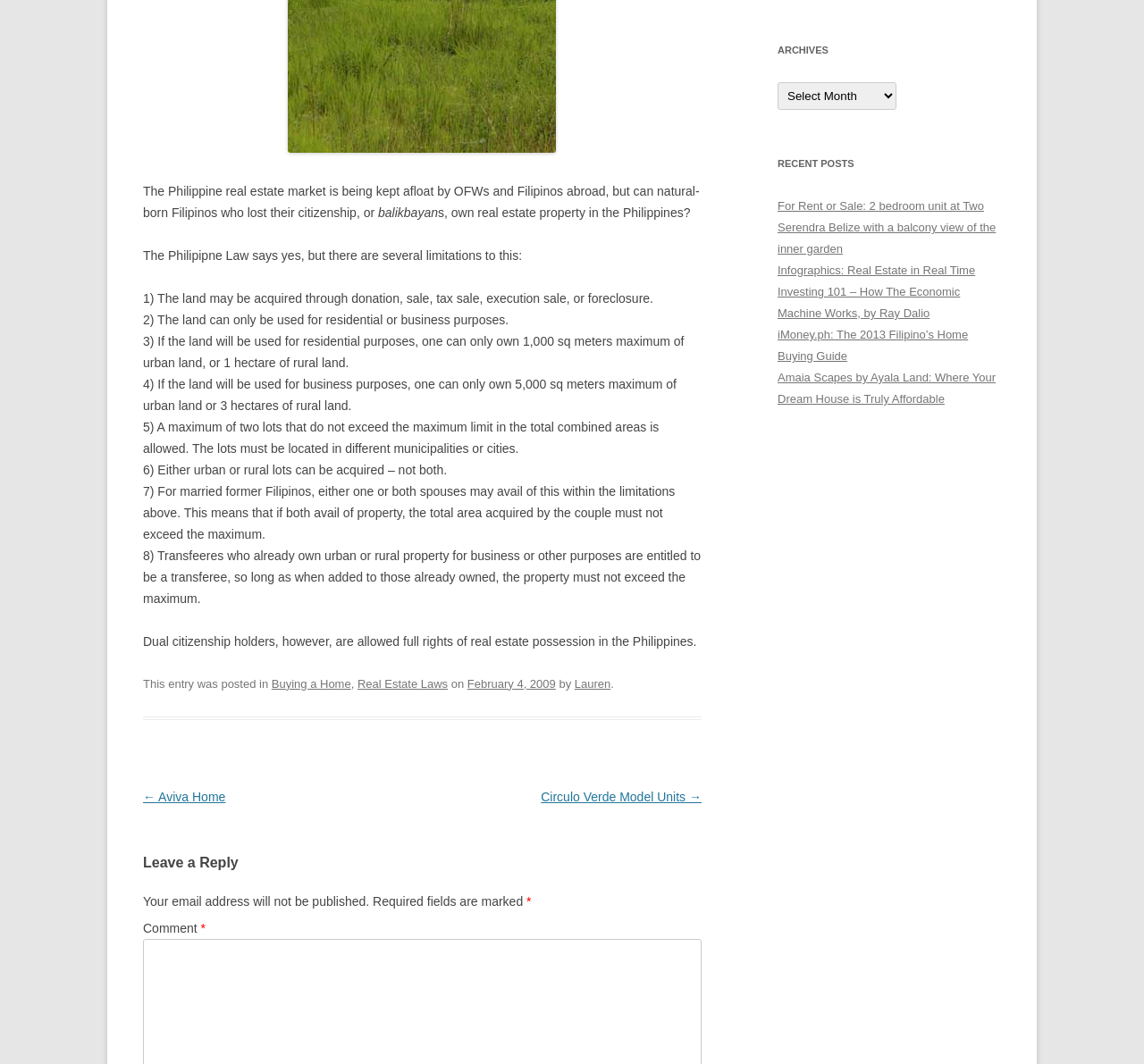Locate the bounding box of the UI element described in the following text: "Circulo Verde Model Units →".

[0.473, 0.742, 0.613, 0.755]